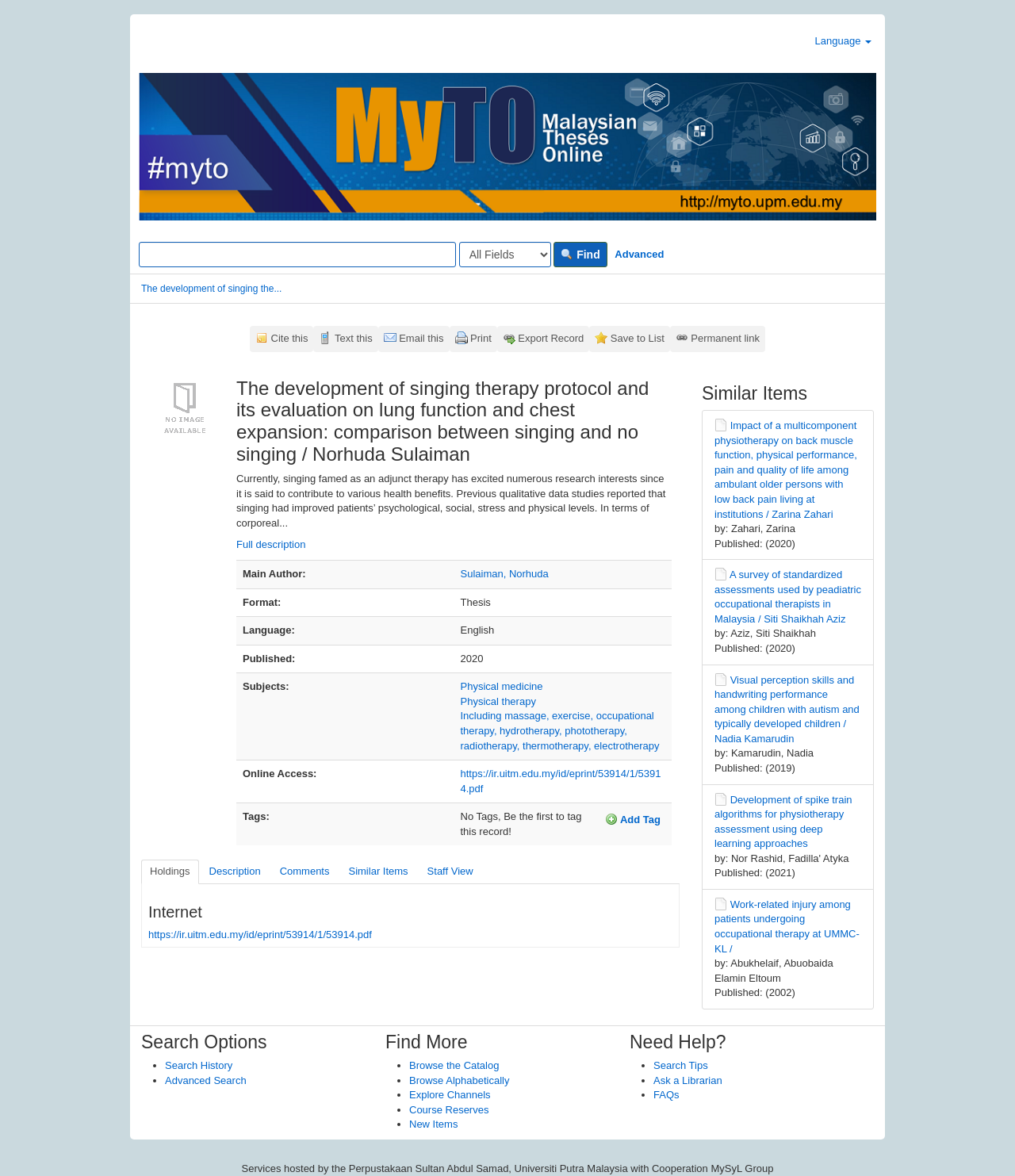What is the language of the thesis?
Refer to the screenshot and respond with a concise word or phrase.

English